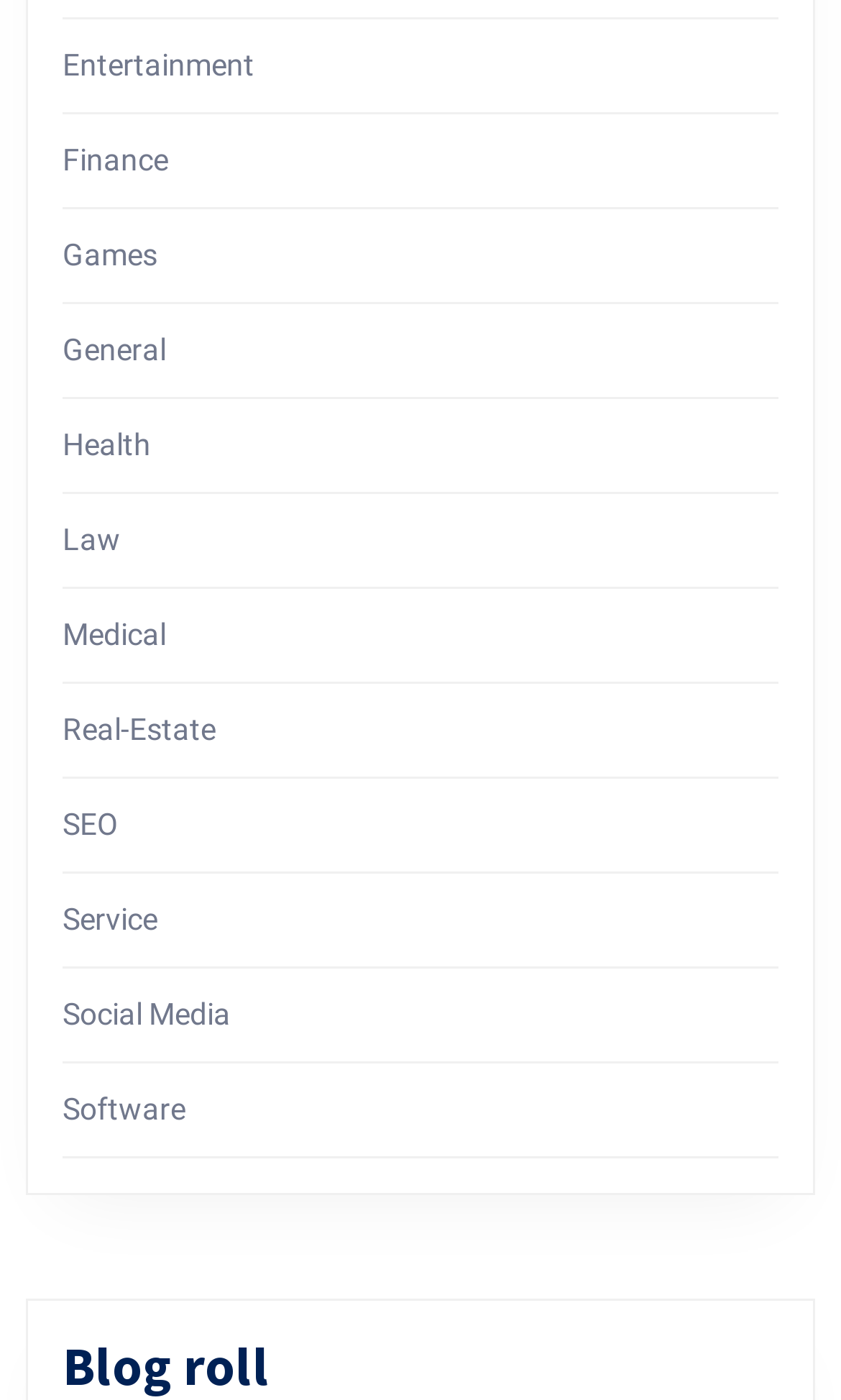How many categories are available on this blog?
Please provide a comprehensive answer based on the contents of the image.

By counting the number of links provided on the webpage, I found that there are 13 categories available on this blog.